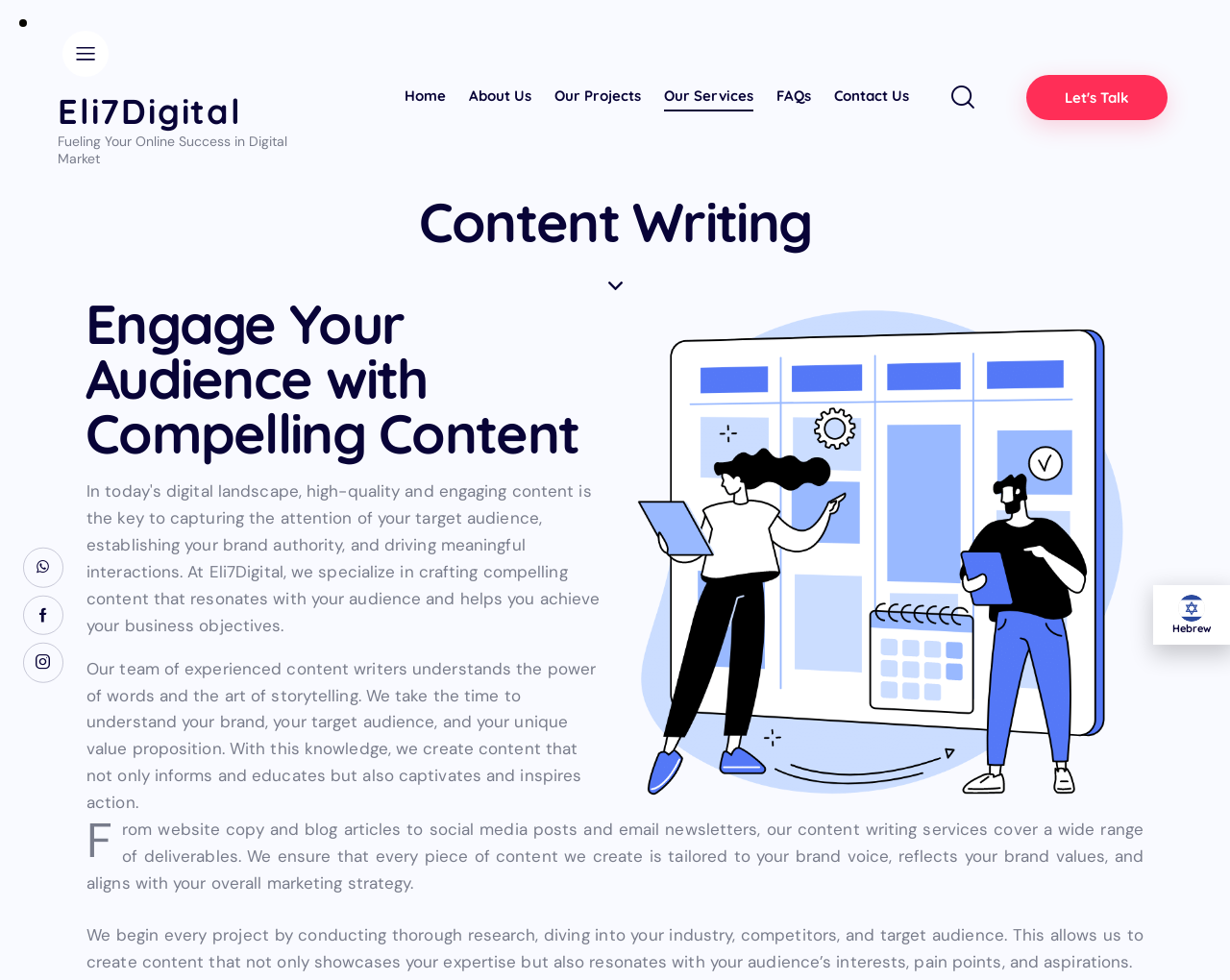What is the purpose of the content writing service?
Please use the image to provide a one-word or short phrase answer.

To engage audience